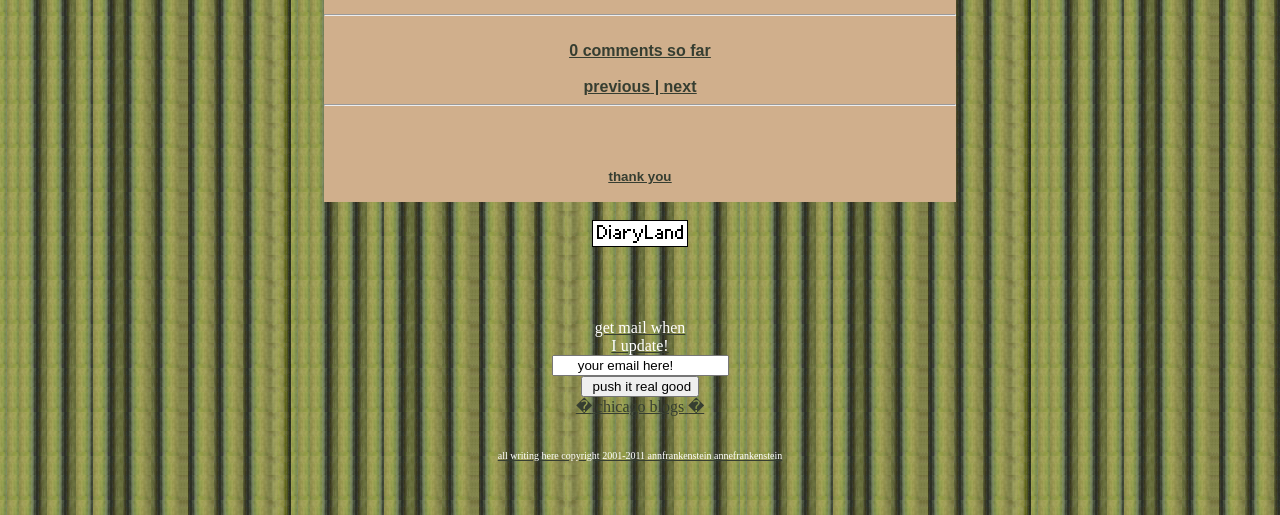Give the bounding box coordinates for this UI element: "Jasmine Ong". The coordinates should be four float numbers between 0 and 1, arranged as [left, top, right, bottom].

None